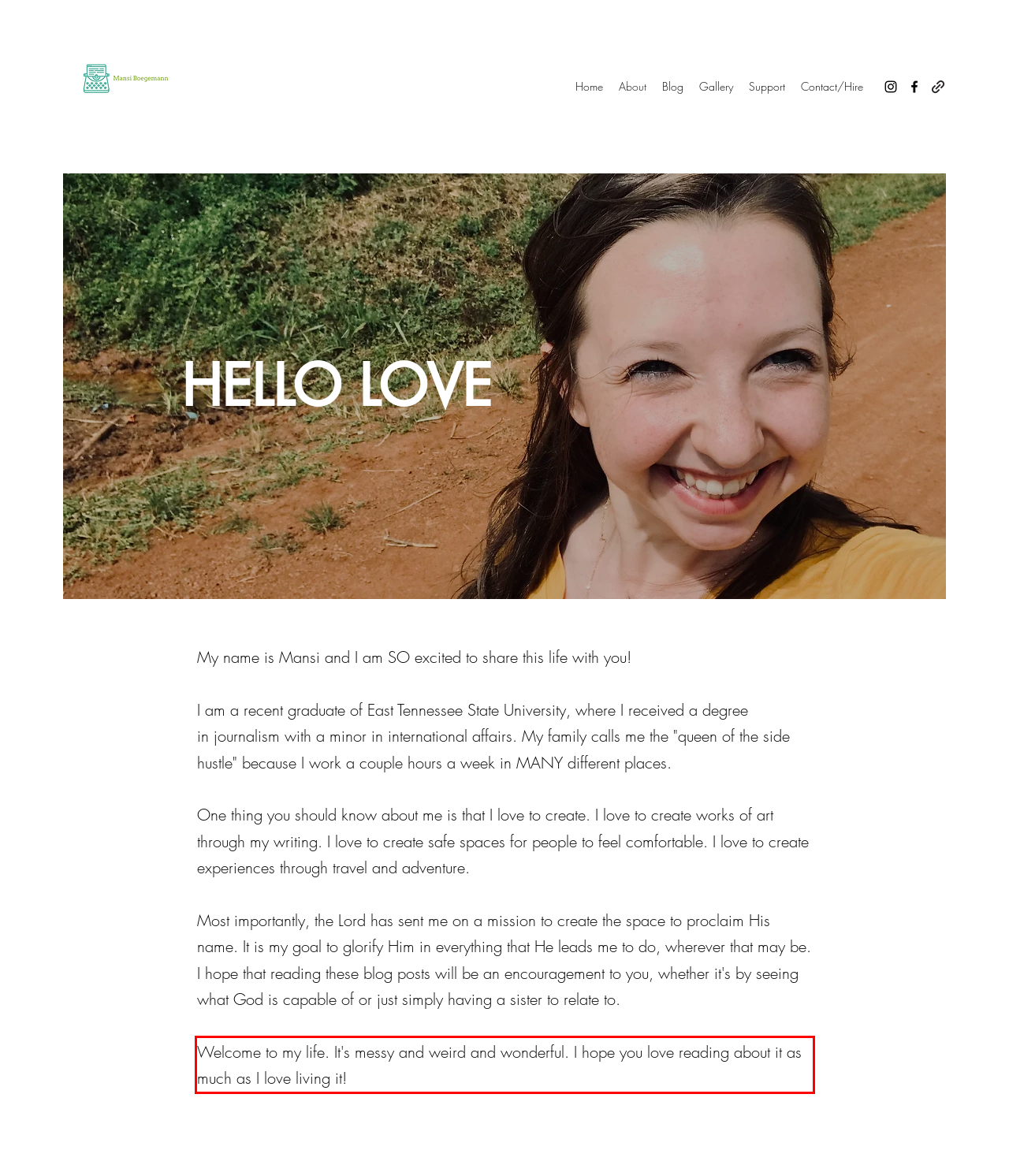Within the screenshot of the webpage, locate the red bounding box and use OCR to identify and provide the text content inside it.

Welcome to my life. It's messy and weird and wonderful. I hope you love reading about it as much as I love living it!